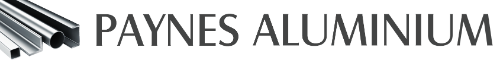What type of products does Paynes Aluminium focus on?
Look at the image and respond with a one-word or short-phrase answer.

Aluminium products